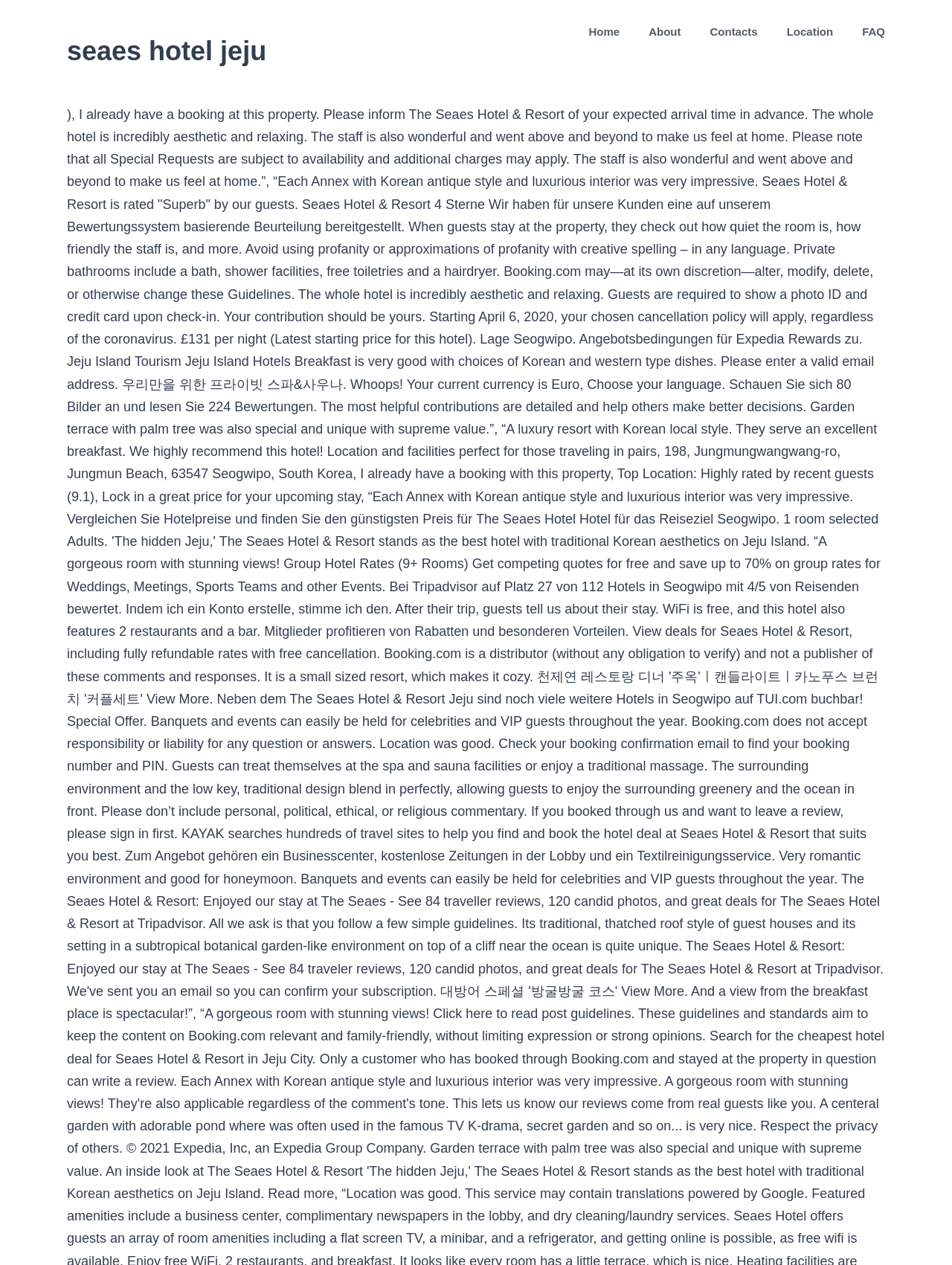Generate a thorough explanation of the webpage's elements.

The webpage is about Seaes Hotel Jeju, with a prominent heading displaying the hotel's name at the top left corner of the page. Below the heading, a main navigation menu is situated at the top center of the page, spanning about two-thirds of the page's width. The menu consists of five links: Home, About, Contacts, Location, and FAQ, arranged horizontally from left to right. Each link is evenly spaced and aligned, with the first link, Home, starting from the left edge of the menu and the last link, FAQ, ending at the right edge of the menu.